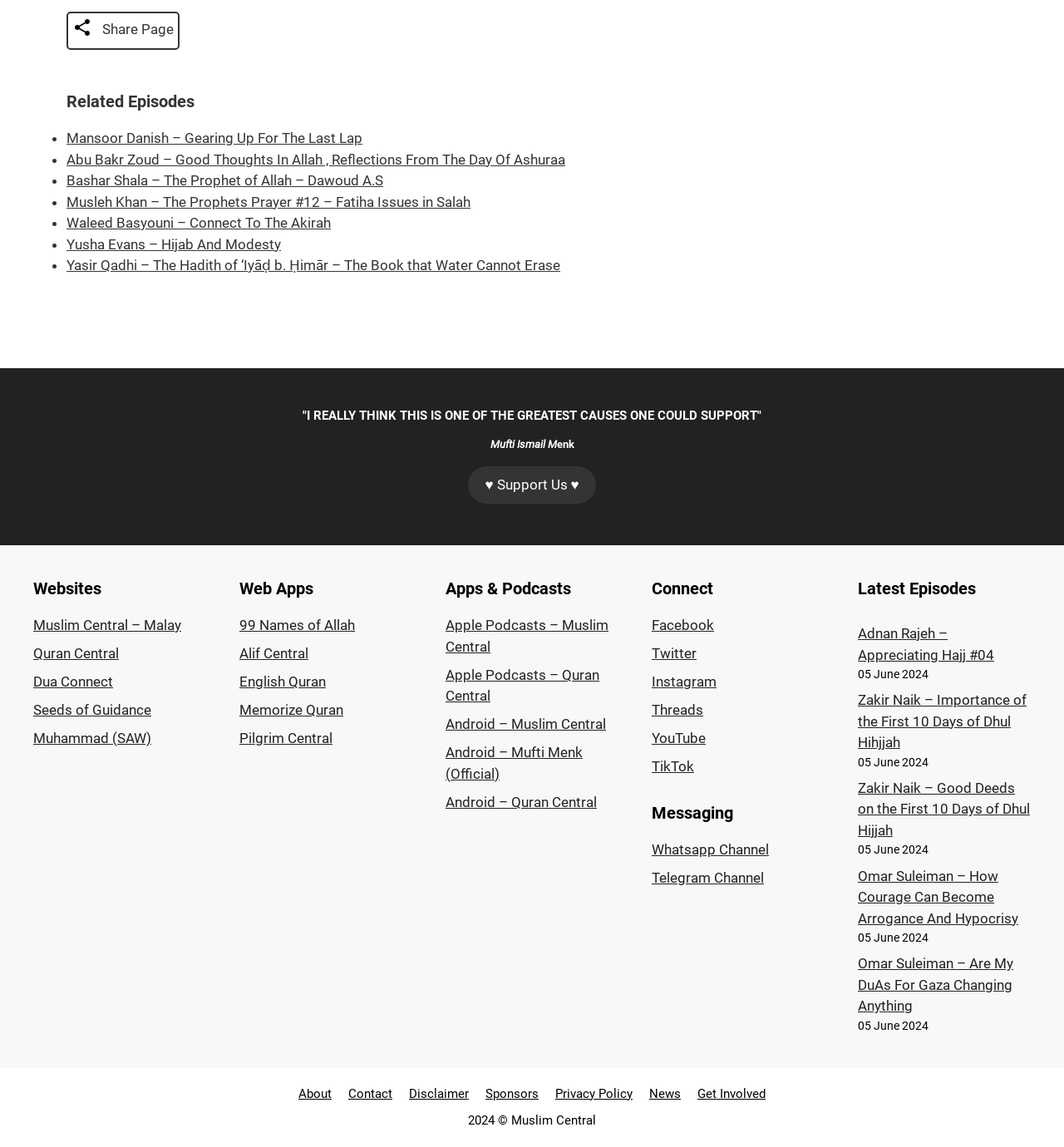Bounding box coordinates are specified in the format (top-left x, top-left y, bottom-right x, bottom-right y). All values are floating point numbers bounded between 0 and 1. Please provide the bounding box coordinate of the region this sentence describes: Infrastructure

None